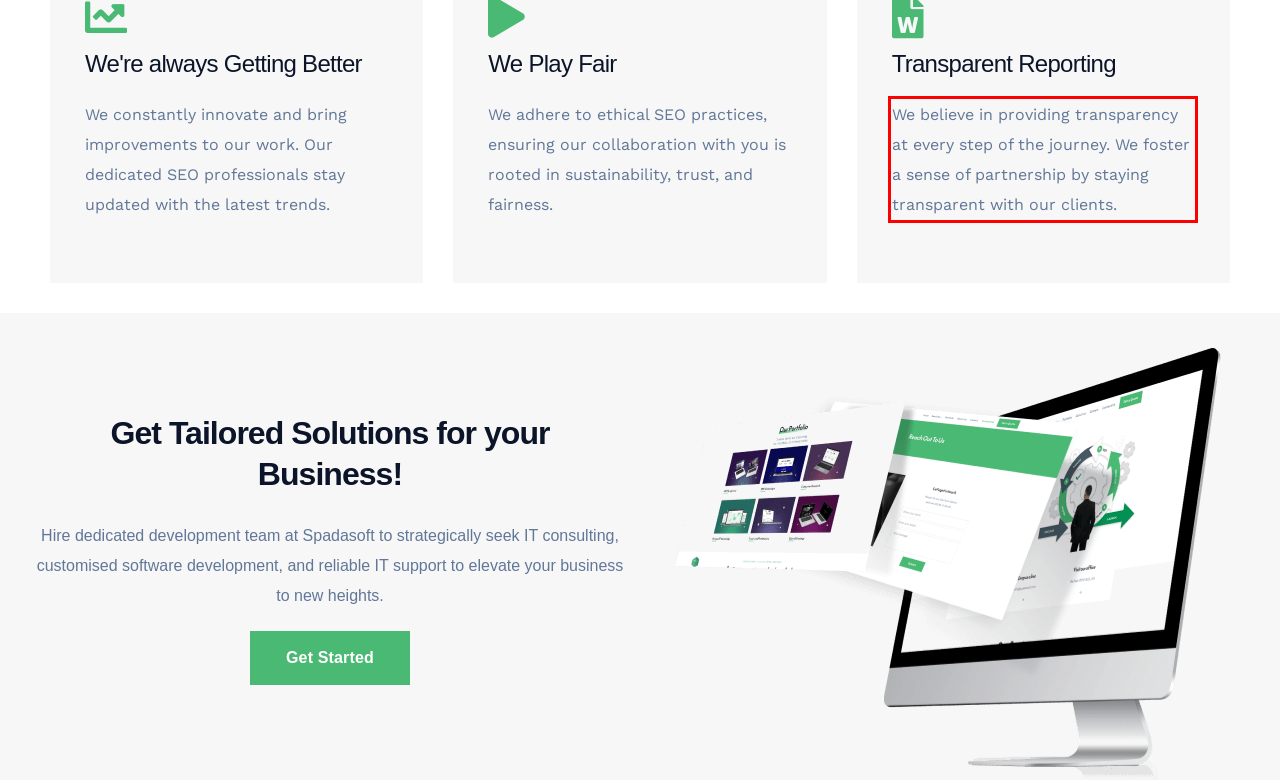Please perform OCR on the text content within the red bounding box that is highlighted in the provided webpage screenshot.

We believe in providing transparency at every step of the journey. We foster a sense of partnership by staying transparent with our clients.